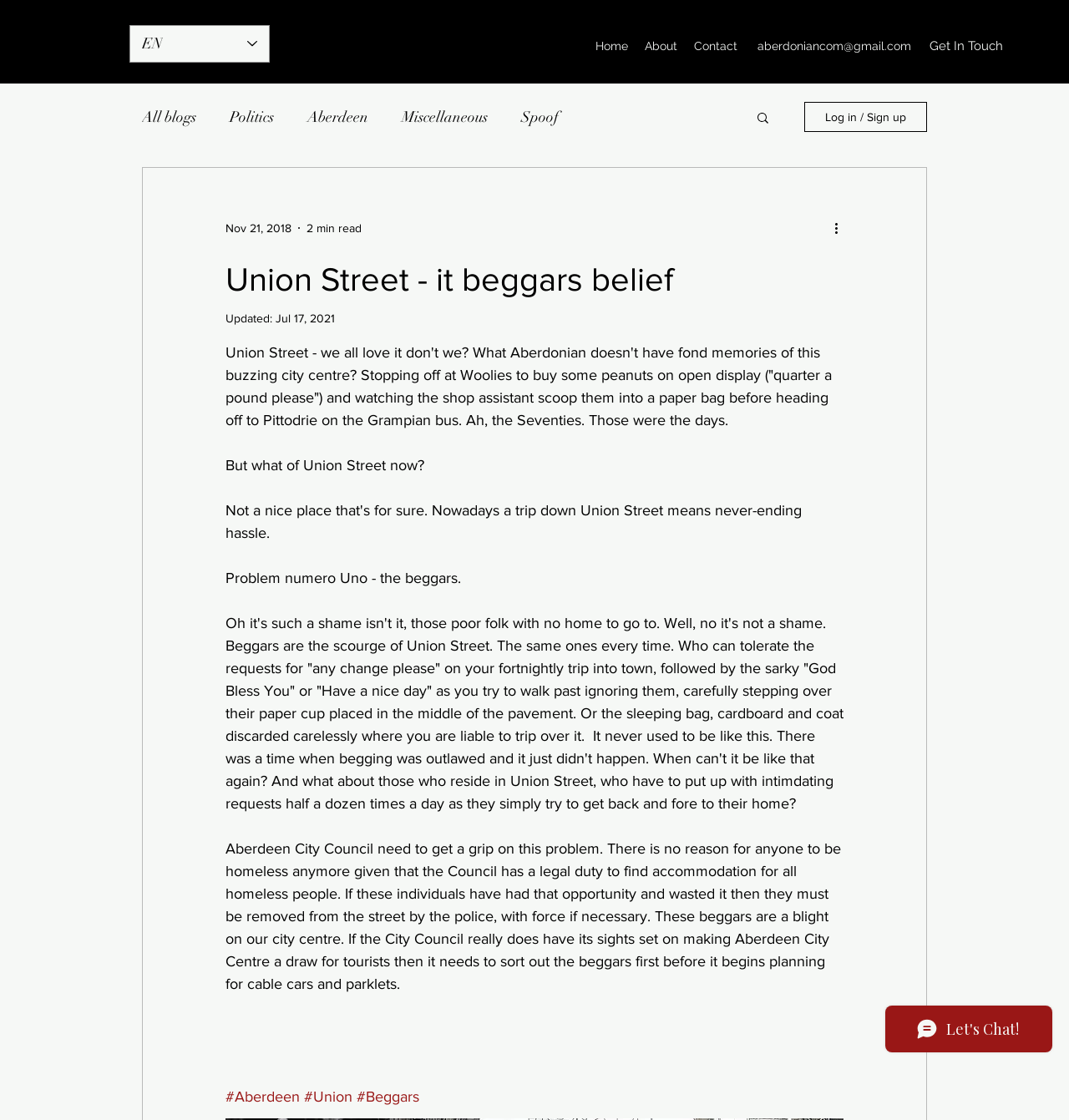Please identify the bounding box coordinates of the clickable area that will fulfill the following instruction: "Click the 'Log in / Sign up' button". The coordinates should be in the format of four float numbers between 0 and 1, i.e., [left, top, right, bottom].

[0.752, 0.091, 0.867, 0.118]